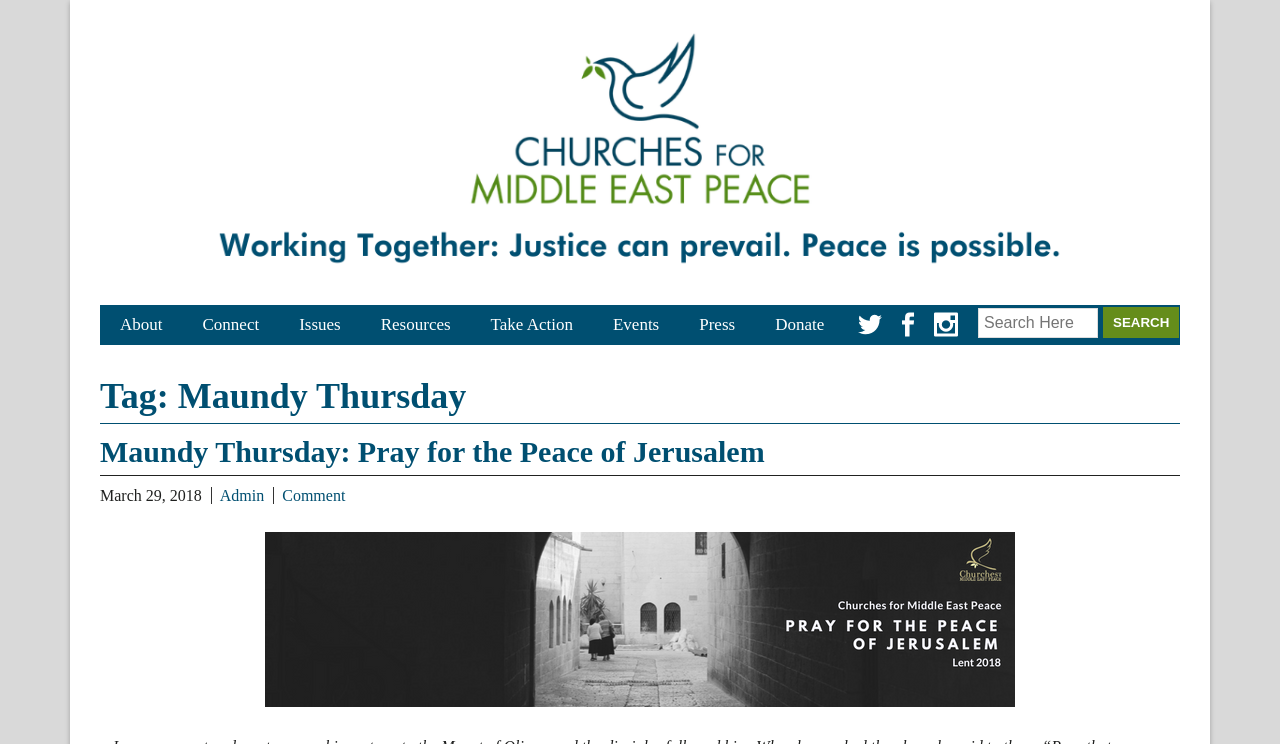What is the name of the current page?
Using the image as a reference, answer the question with a short word or phrase.

Maundy Thursday Archives